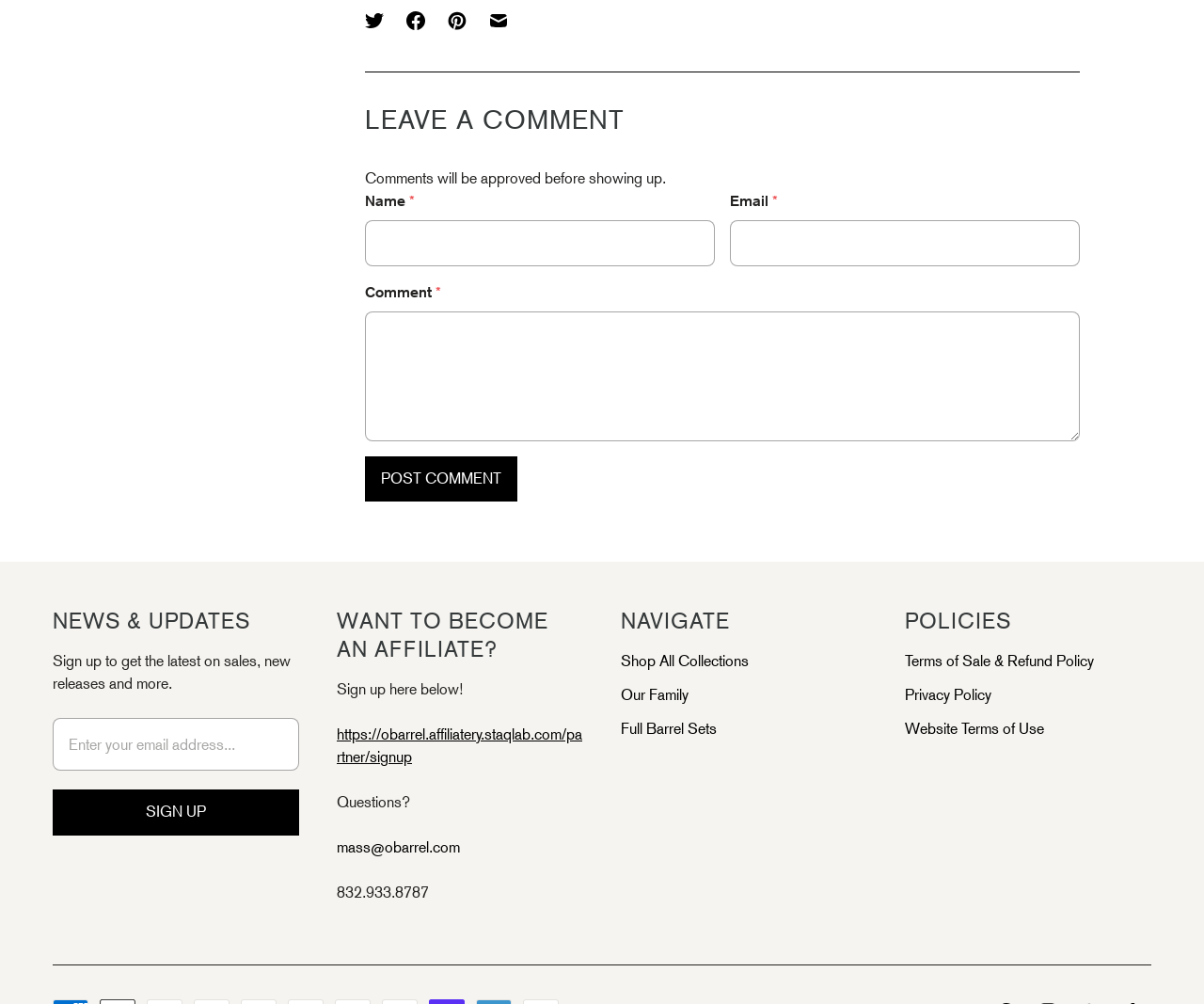What is required to post a comment?
Give a detailed explanation using the information visible in the image.

To post a comment, users are required to fill in their name, email, and comment in the respective text boxes. This is indicated by the asterisk symbol (*) next to each field, which typically denotes a required field.